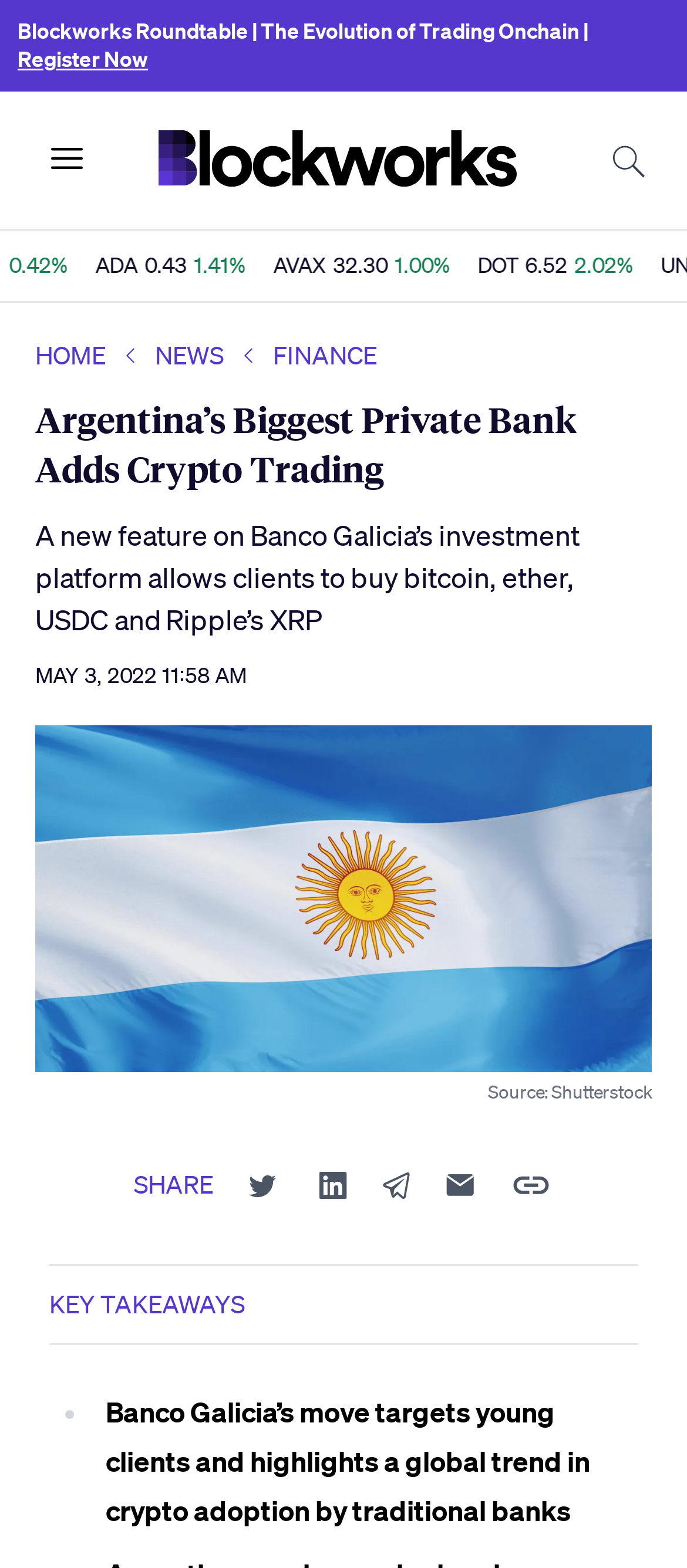Determine the bounding box coordinates of the element's region needed to click to follow the instruction: "Register for the Blockworks Roundtable". Provide these coordinates as four float numbers between 0 and 1, formatted as [left, top, right, bottom].

[0.026, 0.028, 0.215, 0.047]